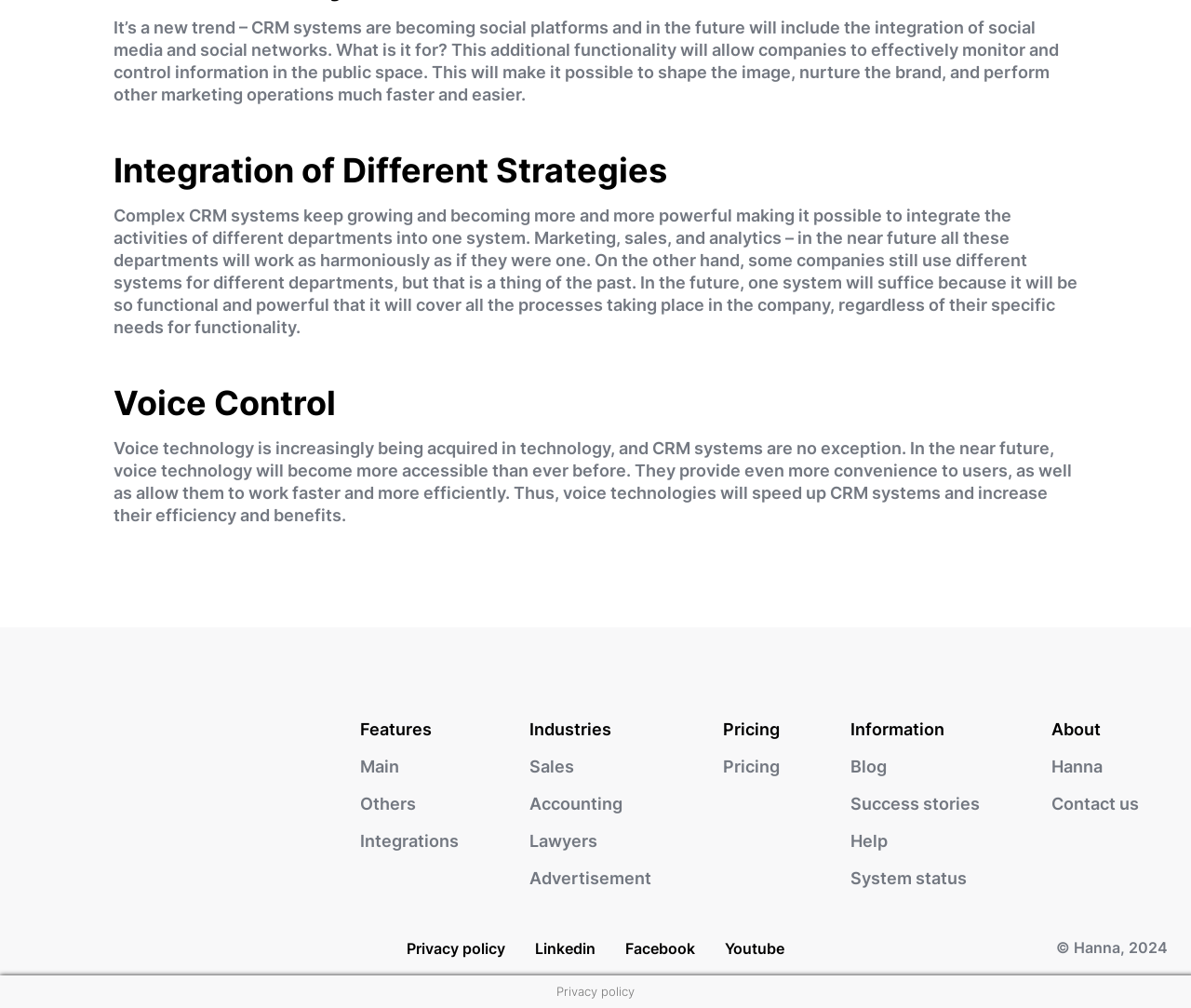Specify the bounding box coordinates of the area to click in order to follow the given instruction: "Click on the 'Contact us' link."

[0.882, 0.788, 0.956, 0.807]